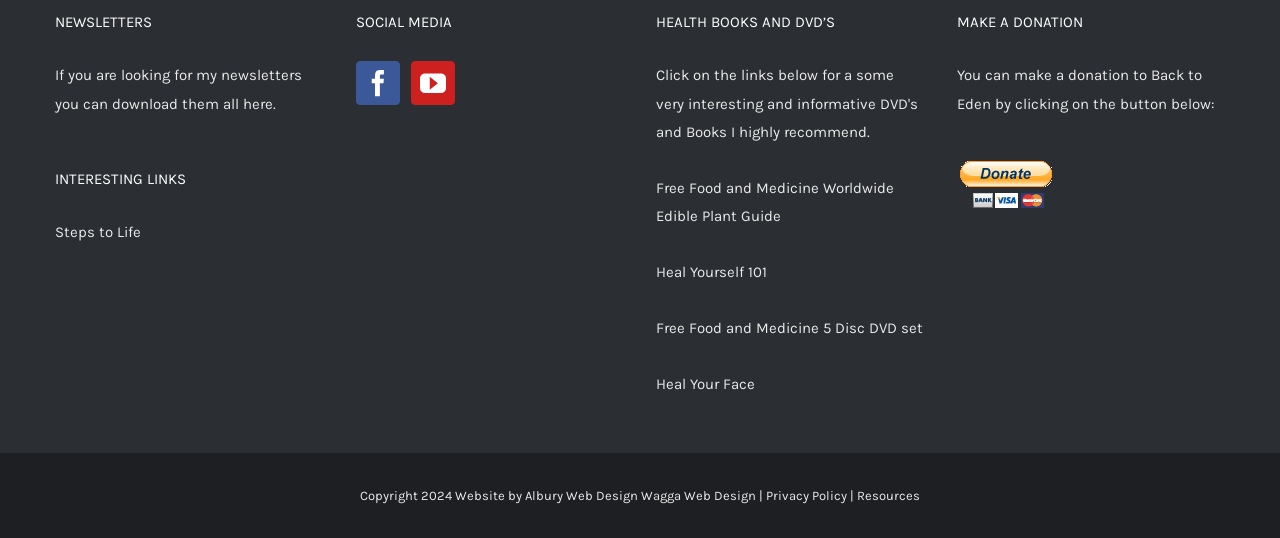Provide a single word or phrase to answer the given question: 
What is the last link on the webpage?

Resources